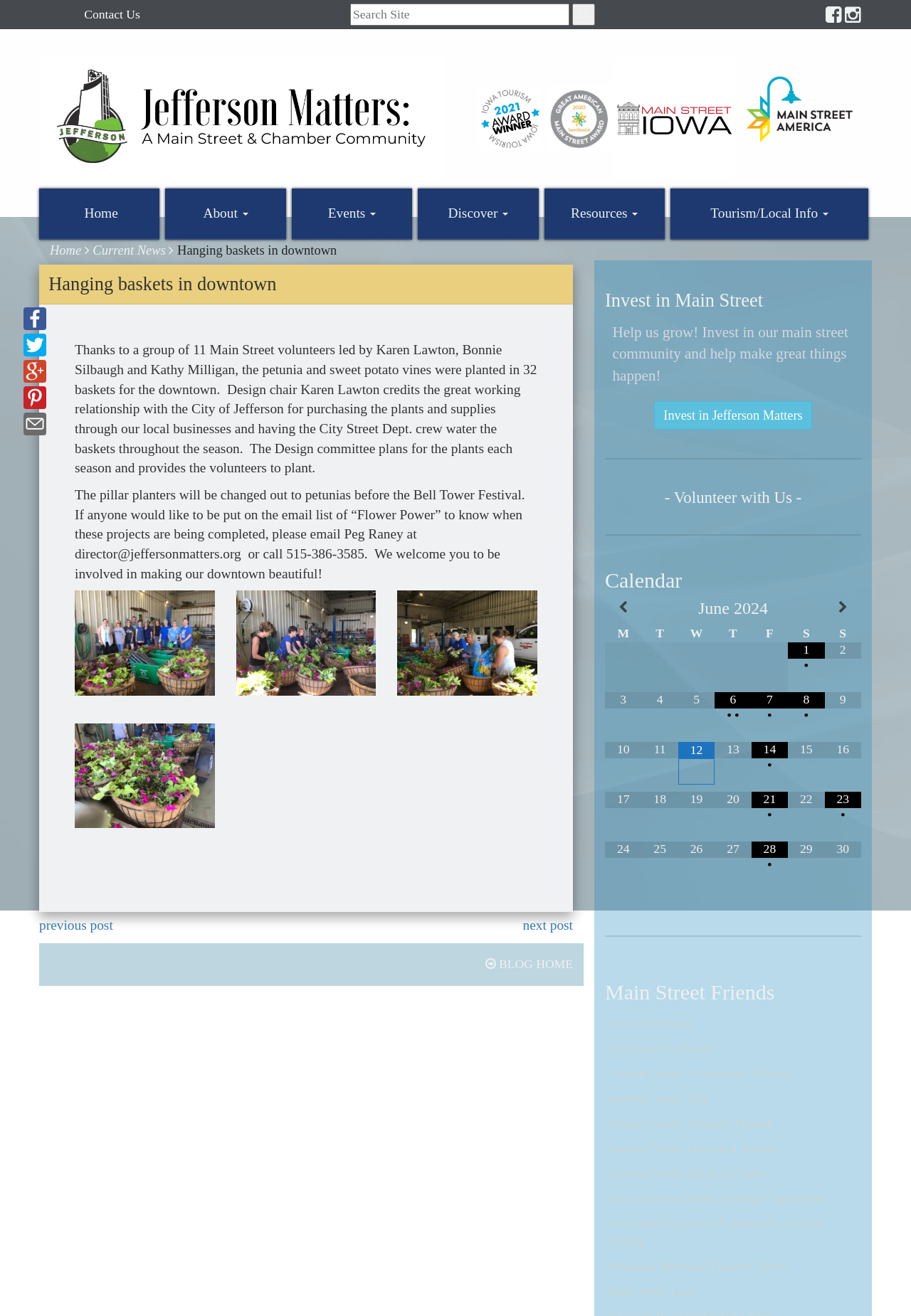Determine the bounding box coordinates for the clickable element to execute this instruction: "View current news". Provide the coordinates as four float numbers between 0 and 1, i.e., [left, top, right, bottom].

[0.102, 0.185, 0.182, 0.196]